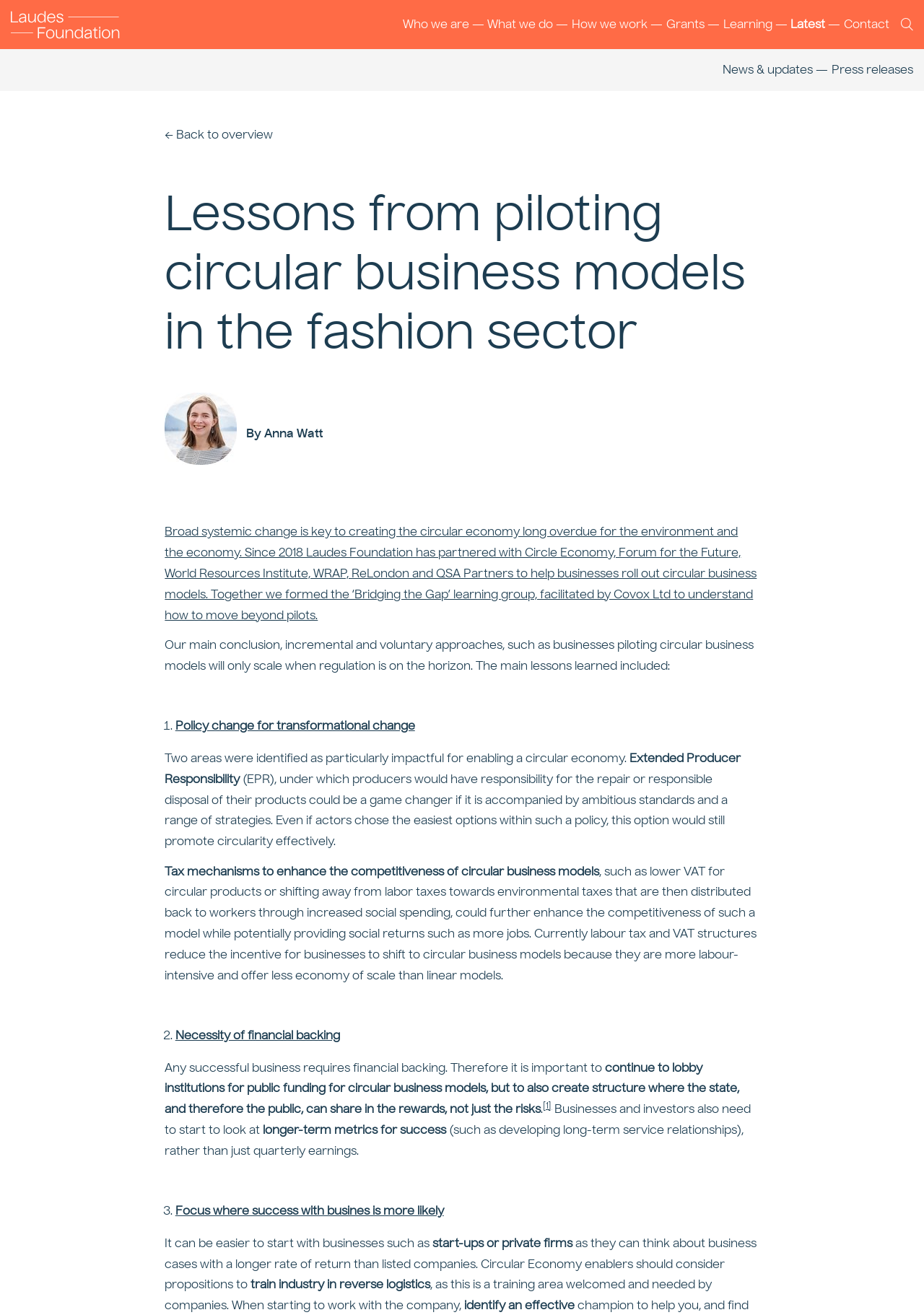Can you find the bounding box coordinates for the UI element given this description: "Contact"? Provide the coordinates as four float numbers between 0 and 1: [left, top, right, bottom].

[0.913, 0.013, 0.963, 0.023]